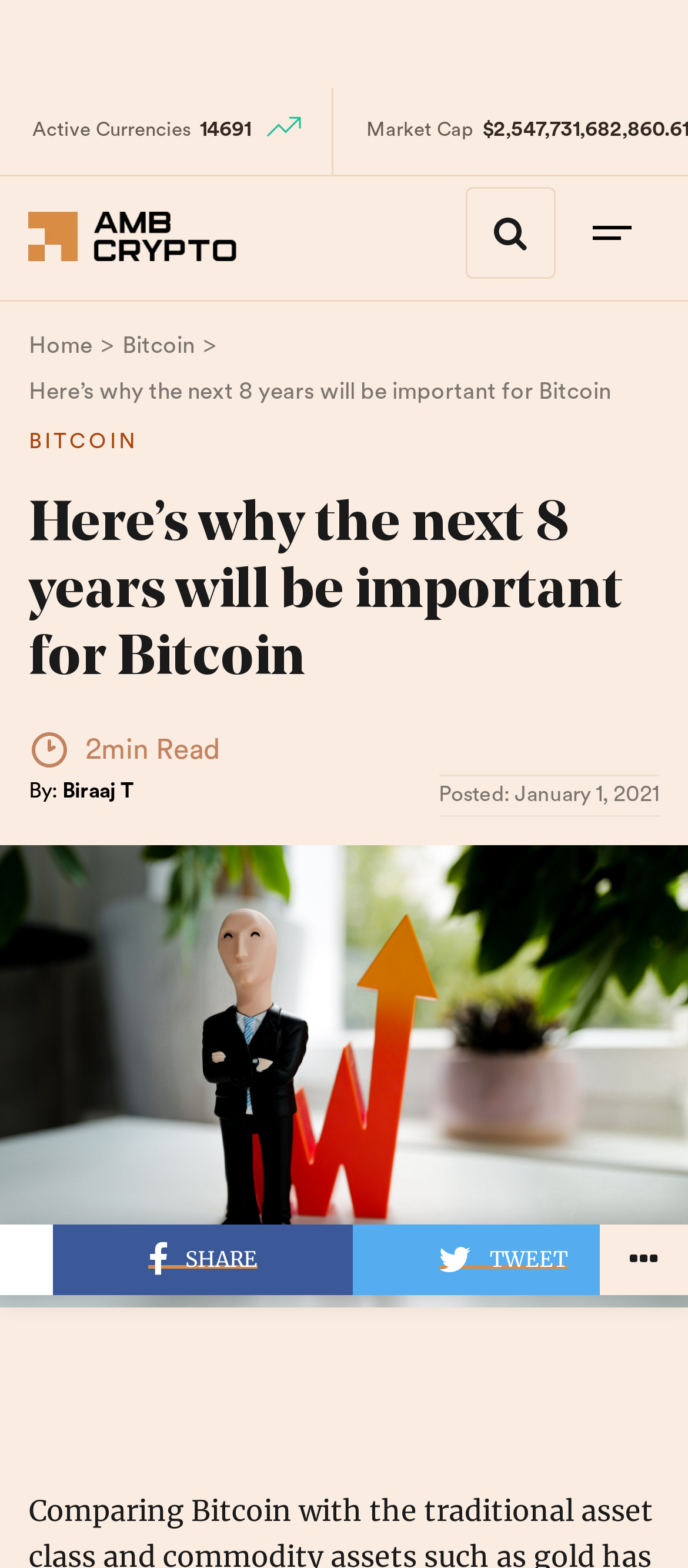Answer the question with a brief word or phrase:
What is the estimated reading time of the article?

2min